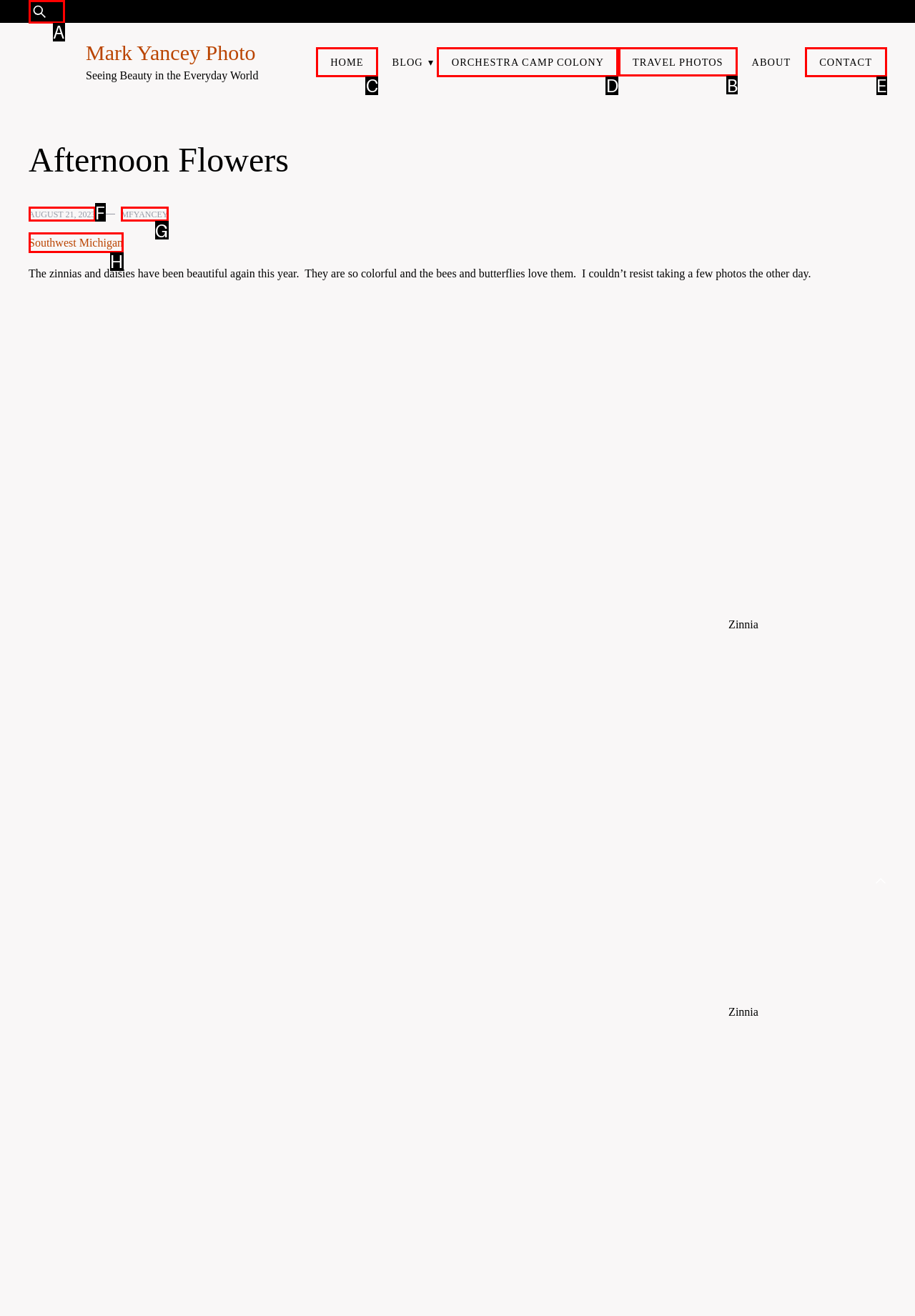Which option should be clicked to execute the following task: view travel photos? Respond with the letter of the selected option.

B